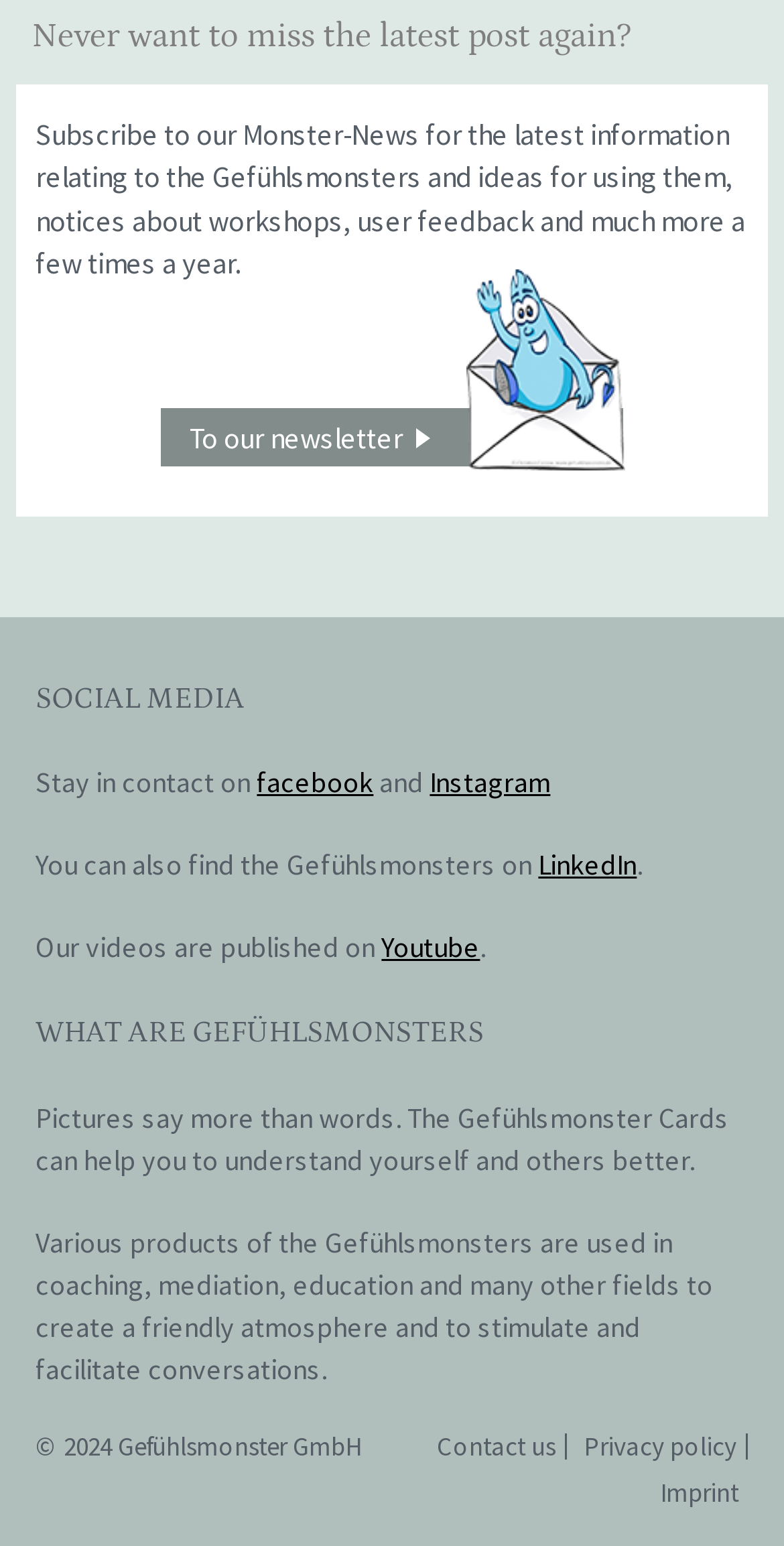Locate the bounding box coordinates of the clickable area to execute the instruction: "Watch videos on Youtube". Provide the coordinates as four float numbers between 0 and 1, represented as [left, top, right, bottom].

[0.487, 0.601, 0.612, 0.625]